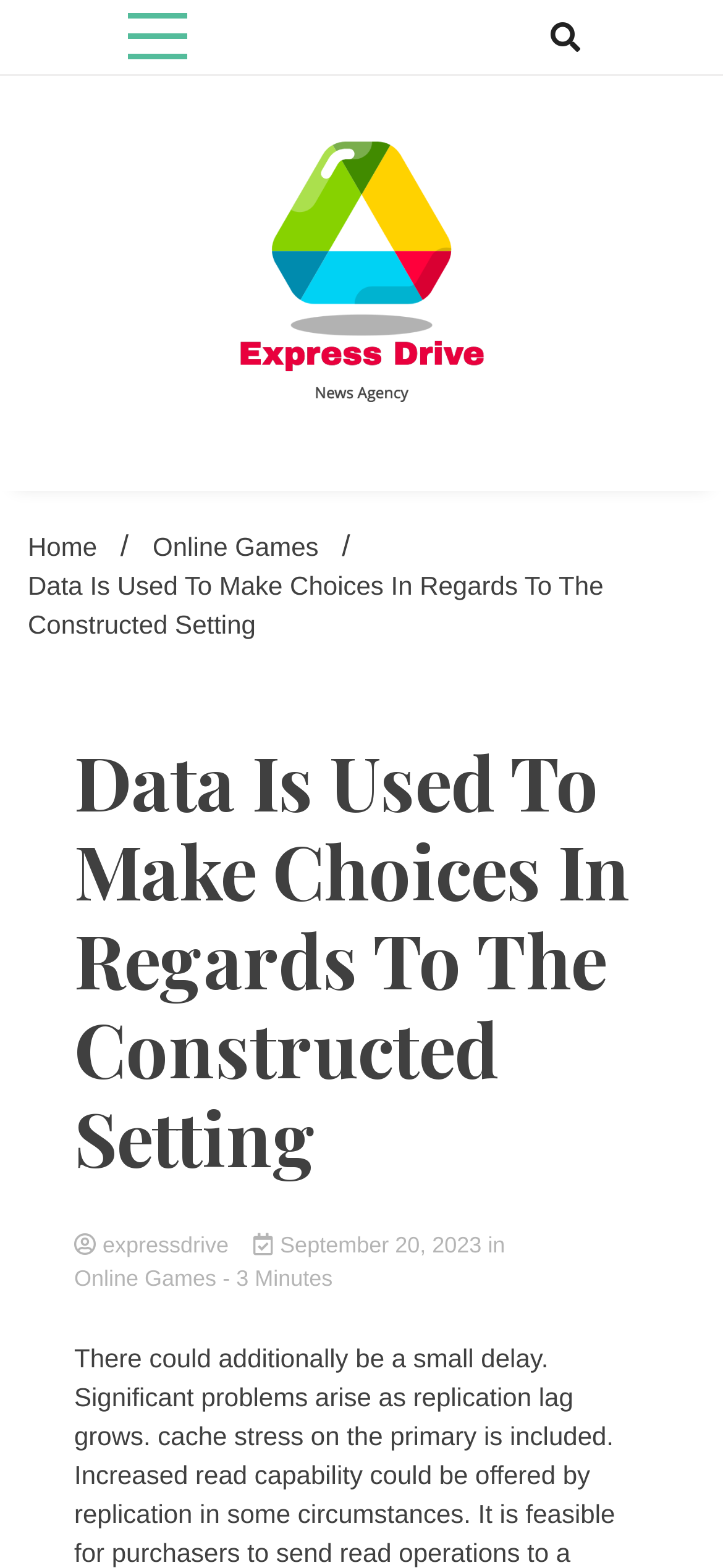How many links are in the breadcrumbs navigation?
Respond to the question with a single word or phrase according to the image.

3